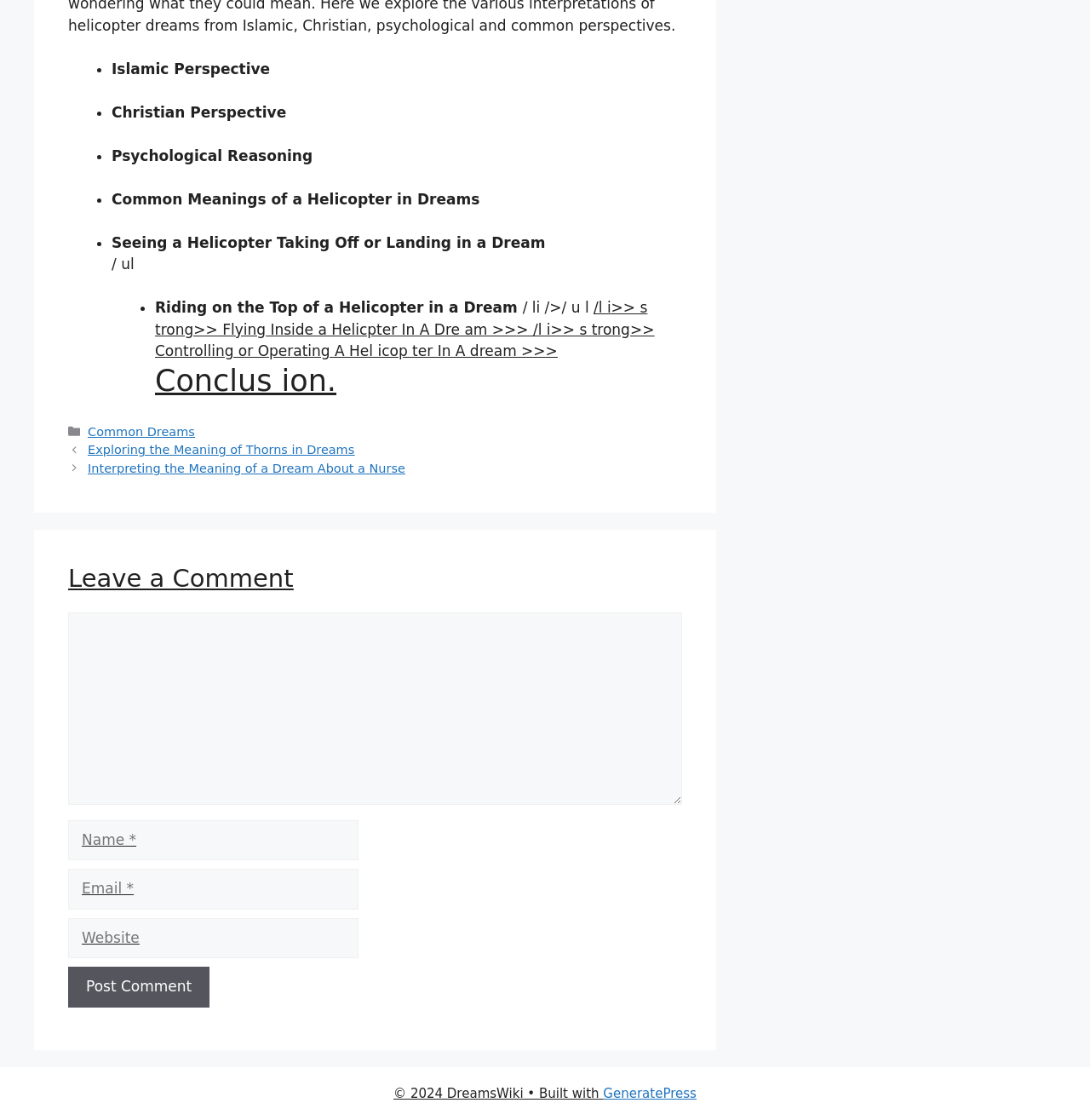Respond concisely with one word or phrase to the following query:
What is the copyright year of this website?

2024